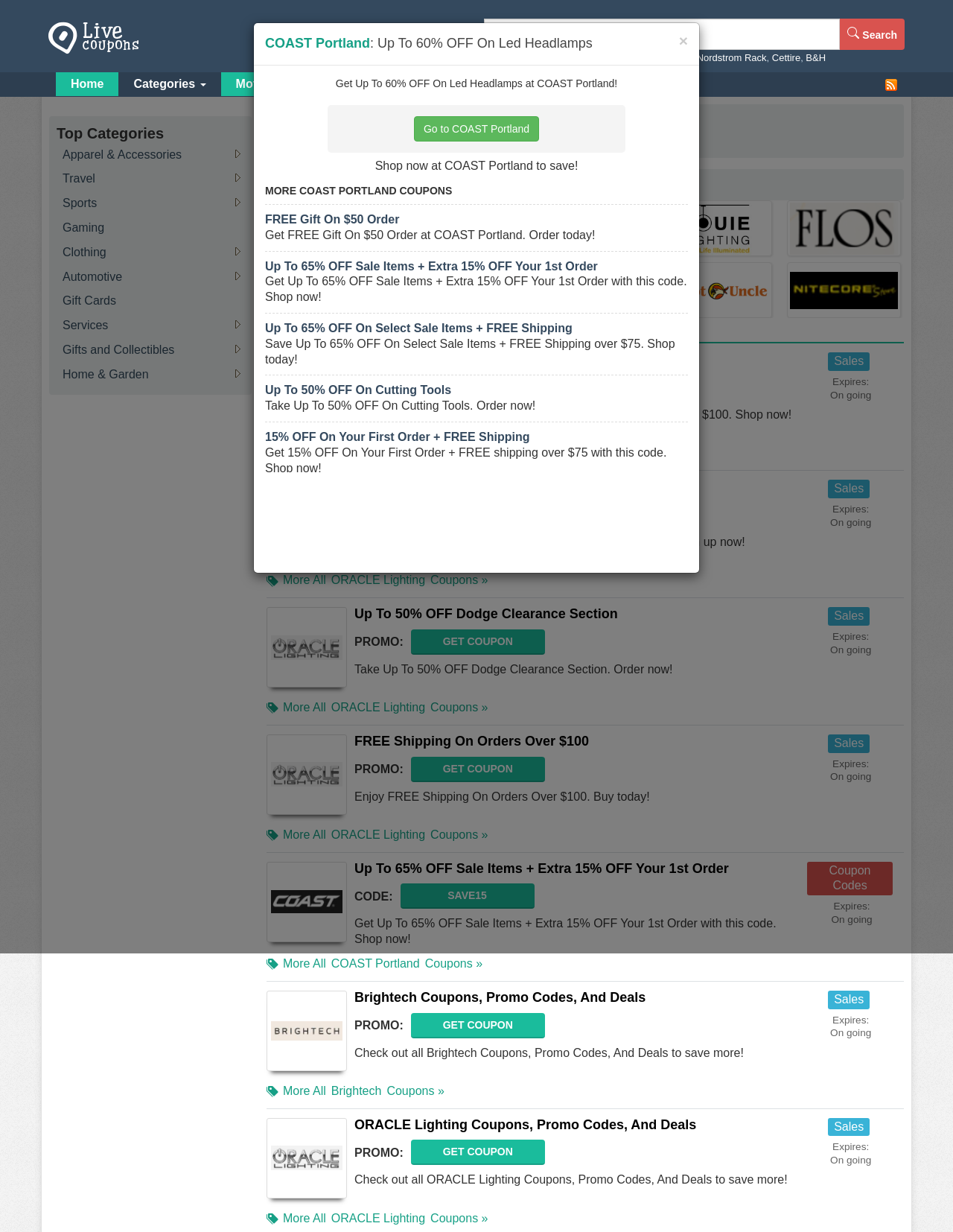What type of coupons are featured on this webpage?
Please give a well-detailed answer to the question.

The webpage is dedicated to listing various lighting coupons and promo codes, as indicated by the heading 'Lighting coupons' and the presence of coupon links and descriptions.